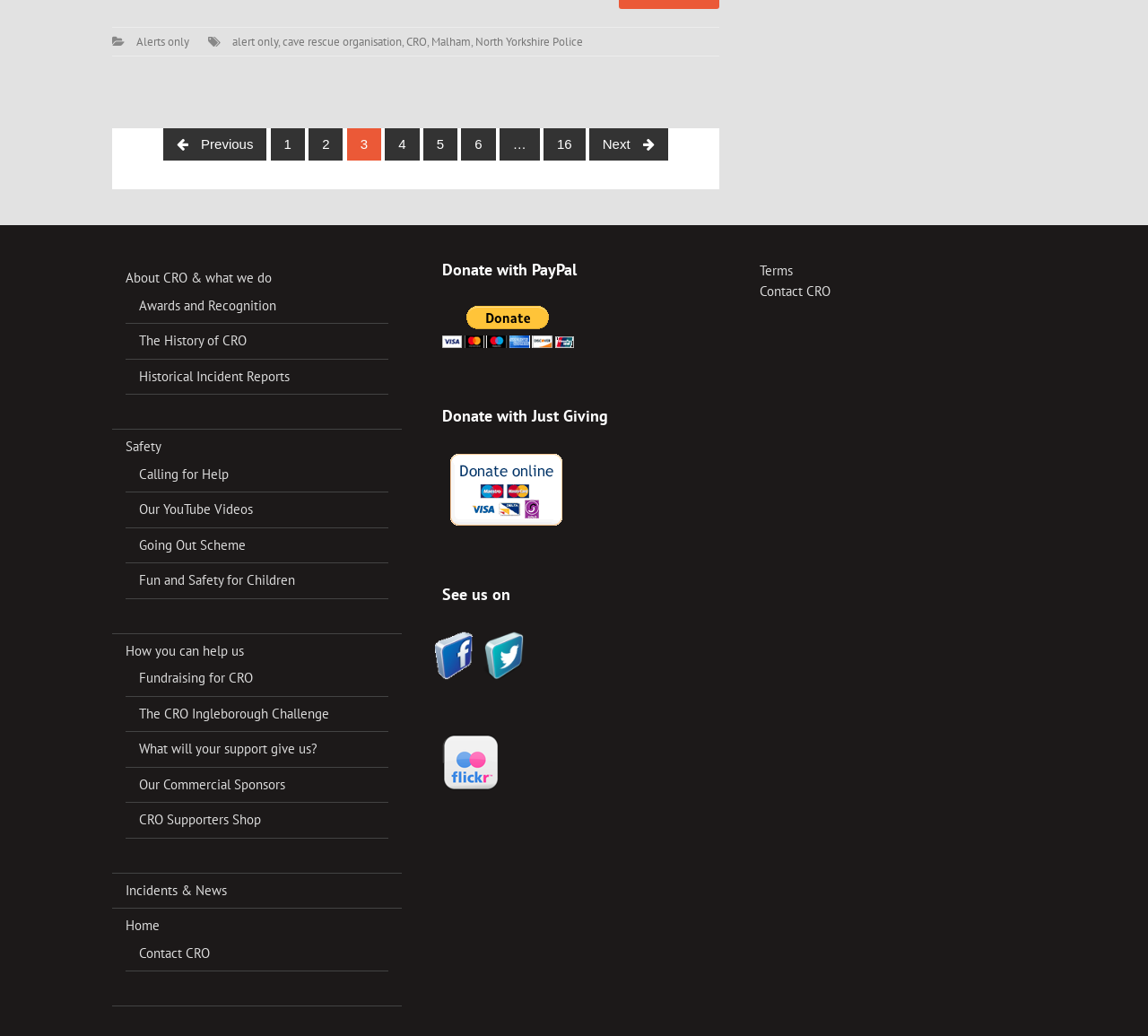Please locate the clickable area by providing the bounding box coordinates to follow this instruction: "Go to the 'Incidents & News' page".

[0.109, 0.851, 0.198, 0.867]